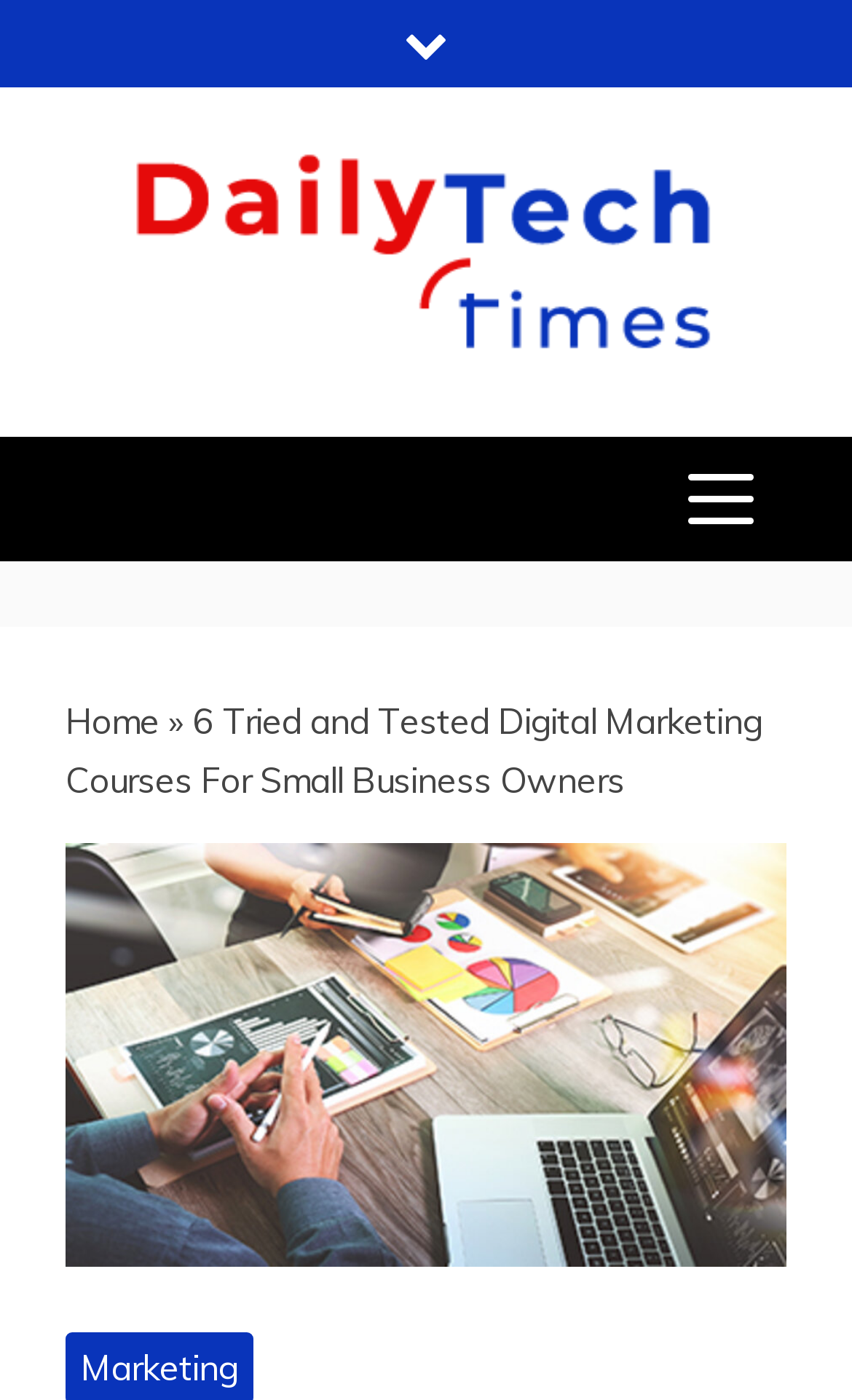Can you extract the headline from the webpage for me?

6 Tried and Tested Digital Marketing Courses For Small Business Owners